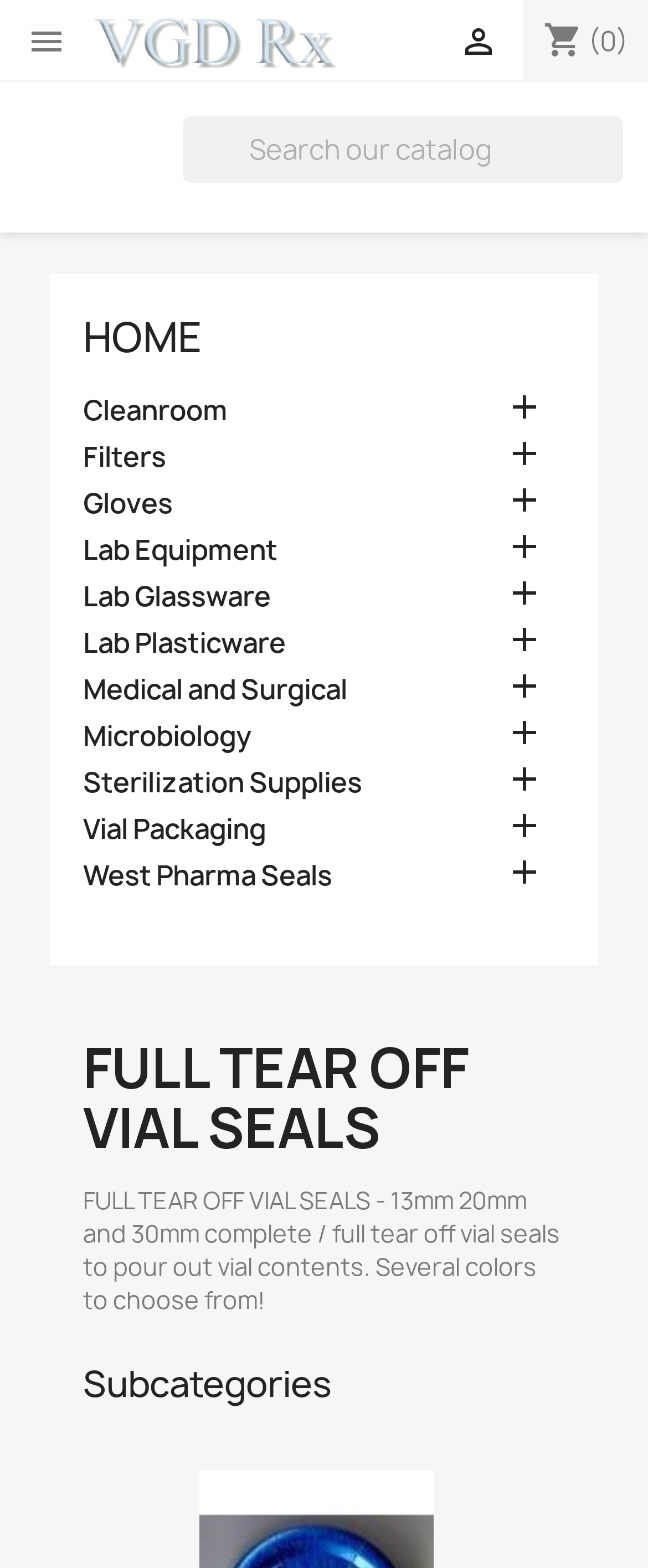Find the bounding box coordinates of the clickable region needed to perform the following instruction: "Click on Vial Packaging". The coordinates should be provided as four float numbers between 0 and 1, i.e., [left, top, right, bottom].

[0.128, 0.518, 0.872, 0.543]